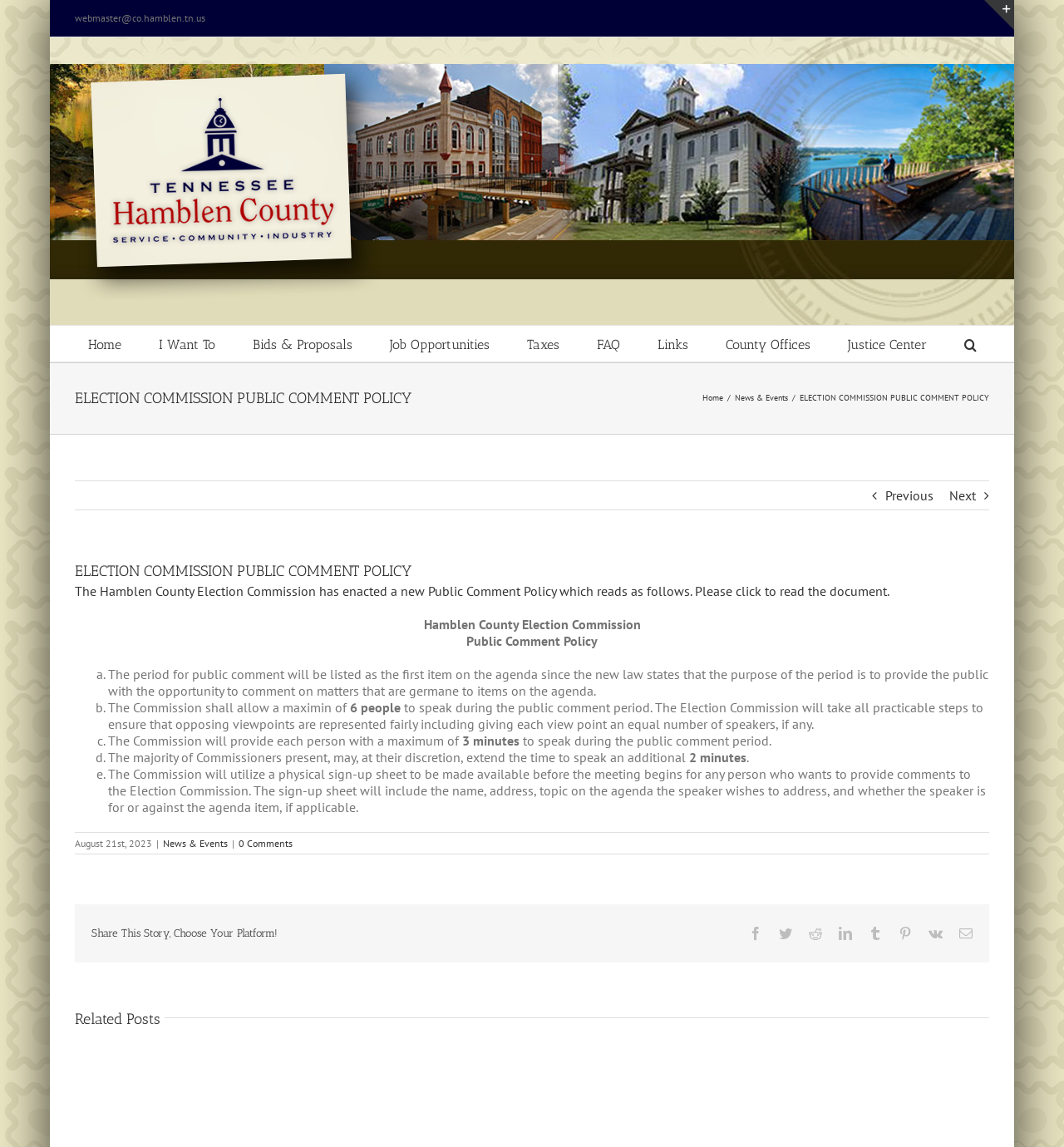Please identify the coordinates of the bounding box for the clickable region that will accomplish this instruction: "Read the Public Comment Policy document".

[0.07, 0.508, 0.836, 0.522]